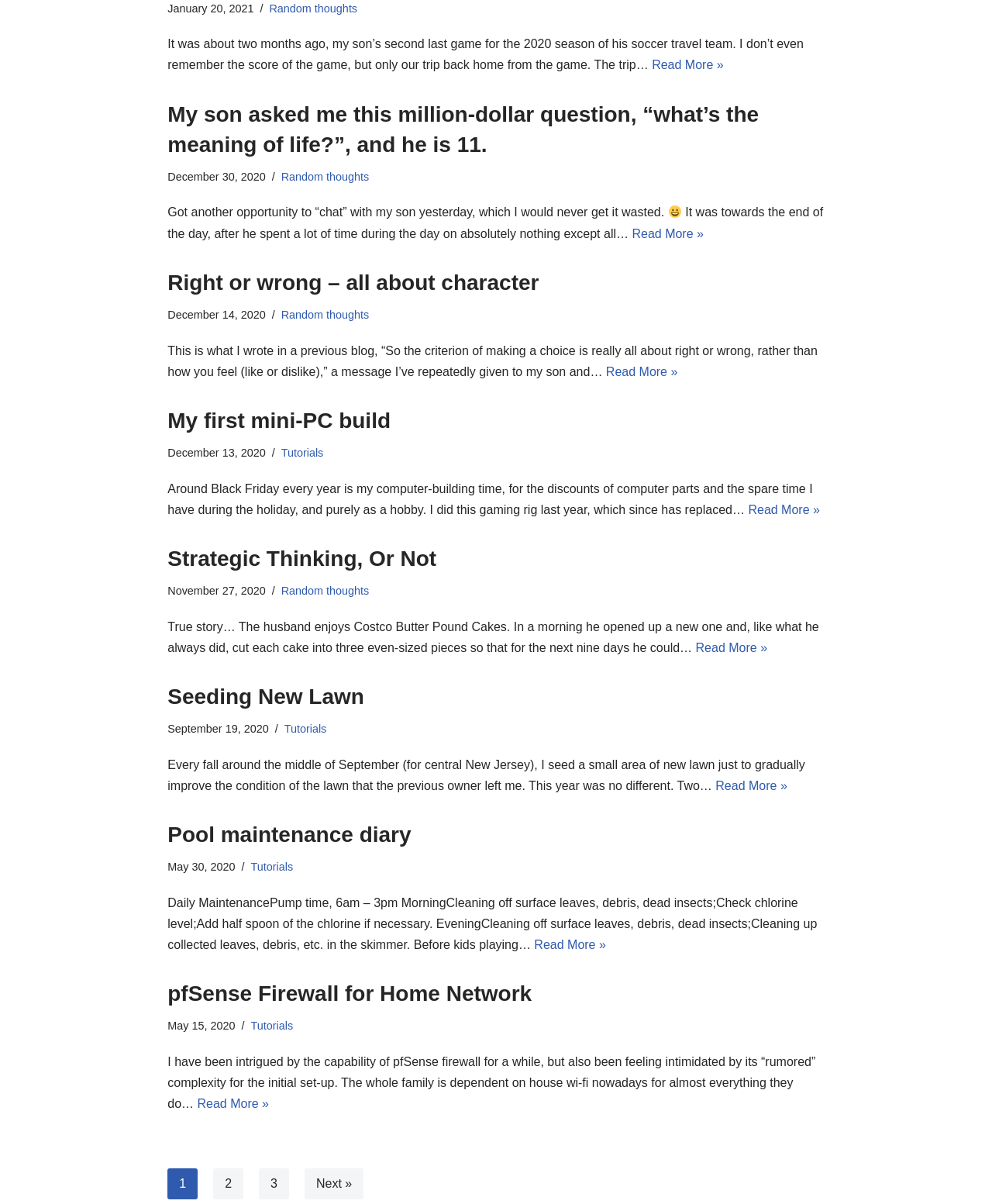Mark the bounding box of the element that matches the following description: "Read More »Seeding New Lawn".

[0.721, 0.647, 0.794, 0.658]